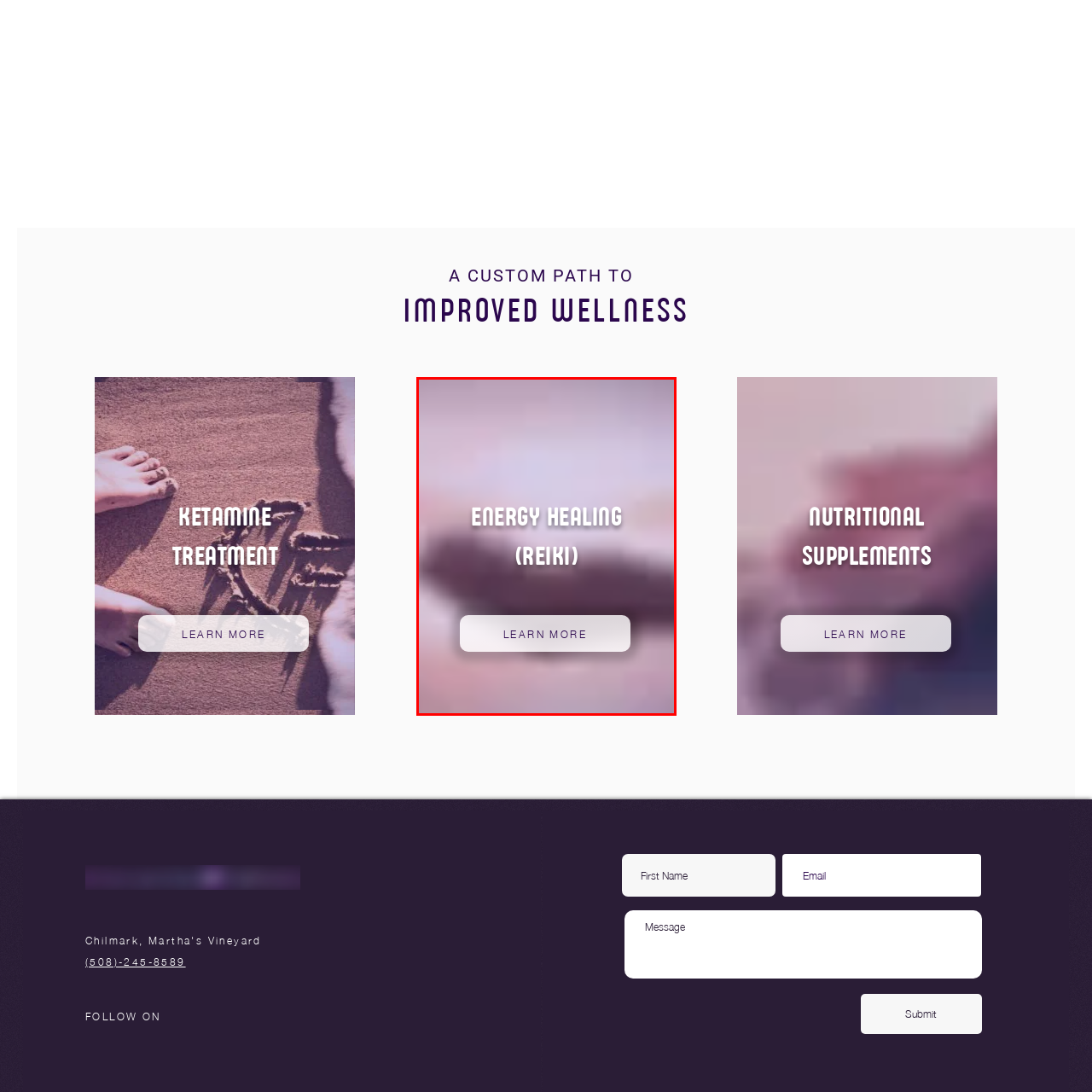What is the purpose of the button below the title?
Take a close look at the image within the red bounding box and respond to the question with detailed information.

The button is placed below the title and has the text 'LEARN MORE', which implies that it is intended to encourage exploration of Reiki as a therapeutic approach.